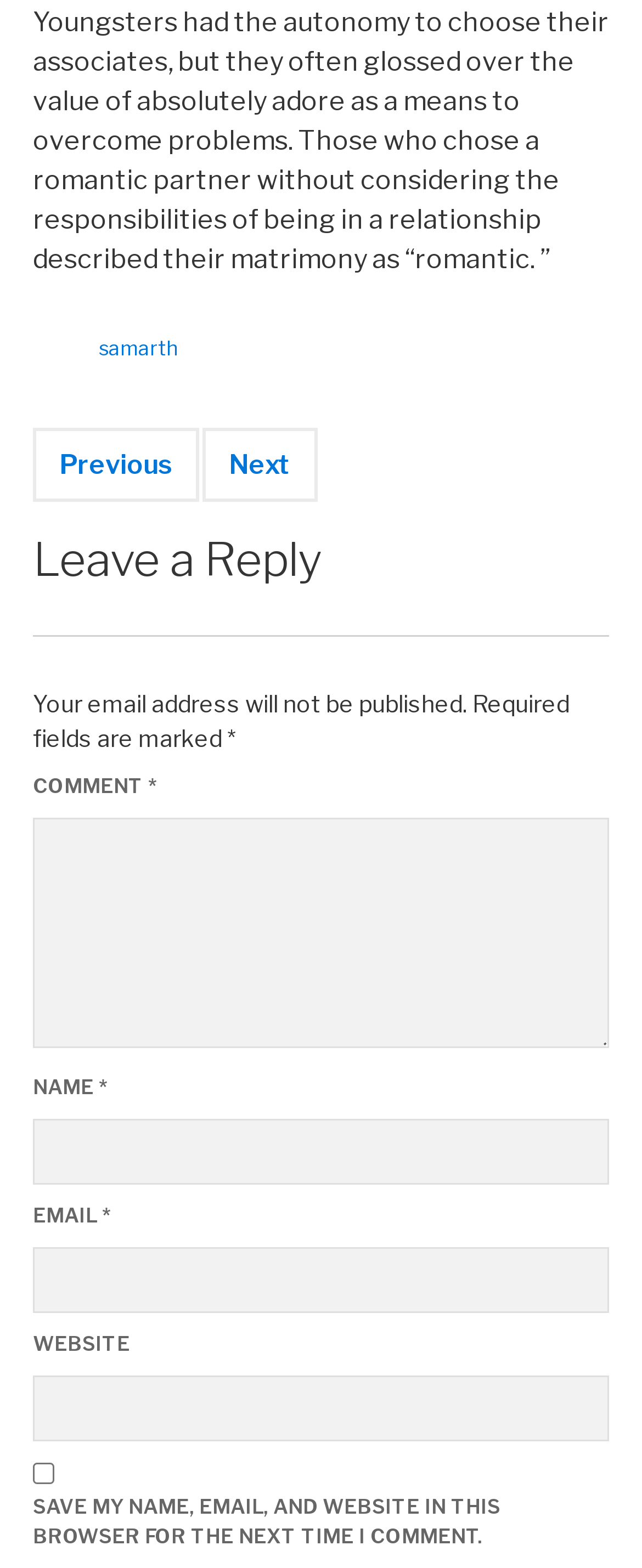Determine the coordinates of the bounding box that should be clicked to complete the instruction: "Click on Next". The coordinates should be represented by four float numbers between 0 and 1: [left, top, right, bottom].

[0.356, 0.287, 0.454, 0.307]